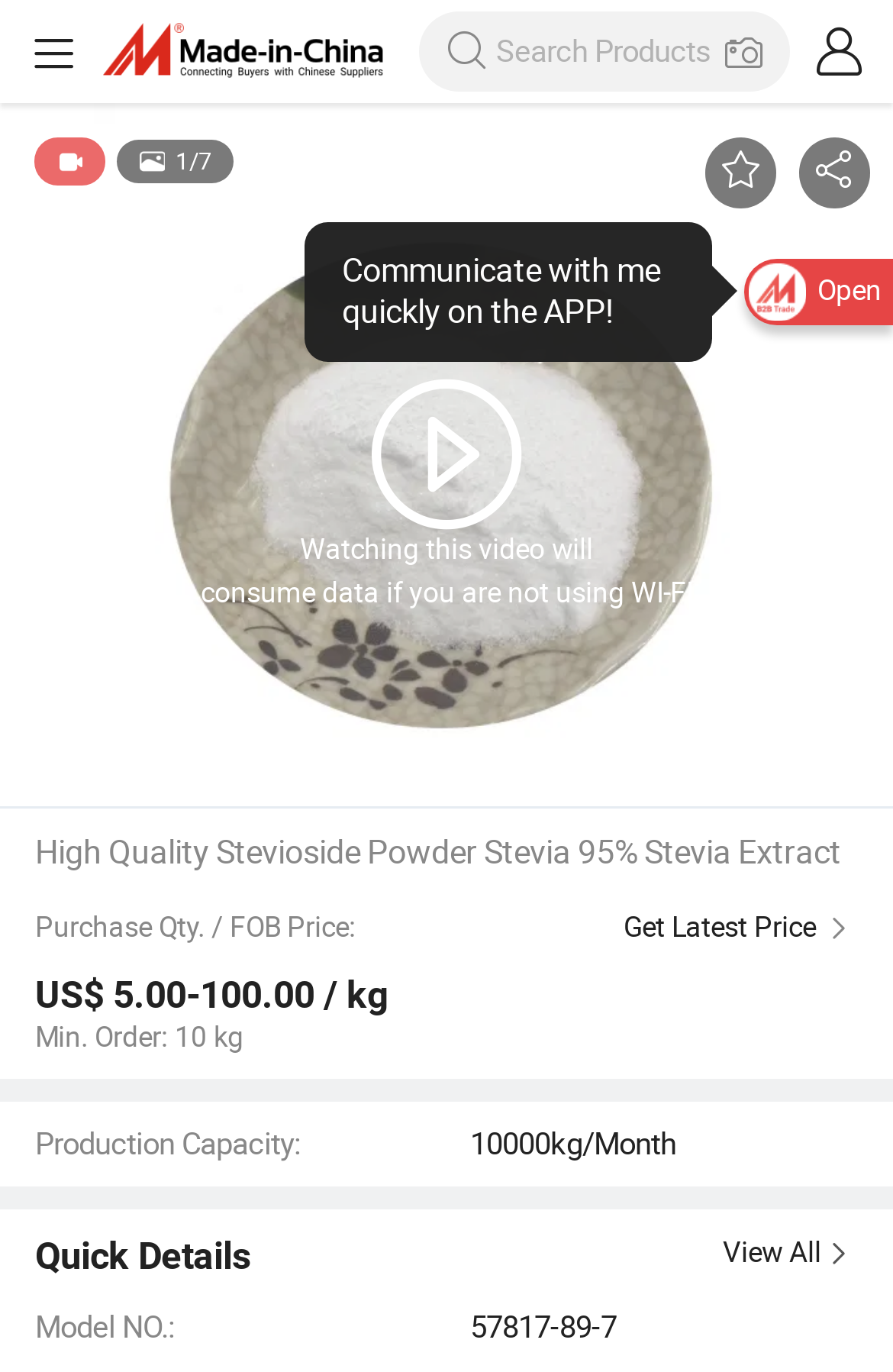What is the price range of the product?
Observe the image and answer the question with a one-word or short phrase response.

US$5.00-100.00 / kg